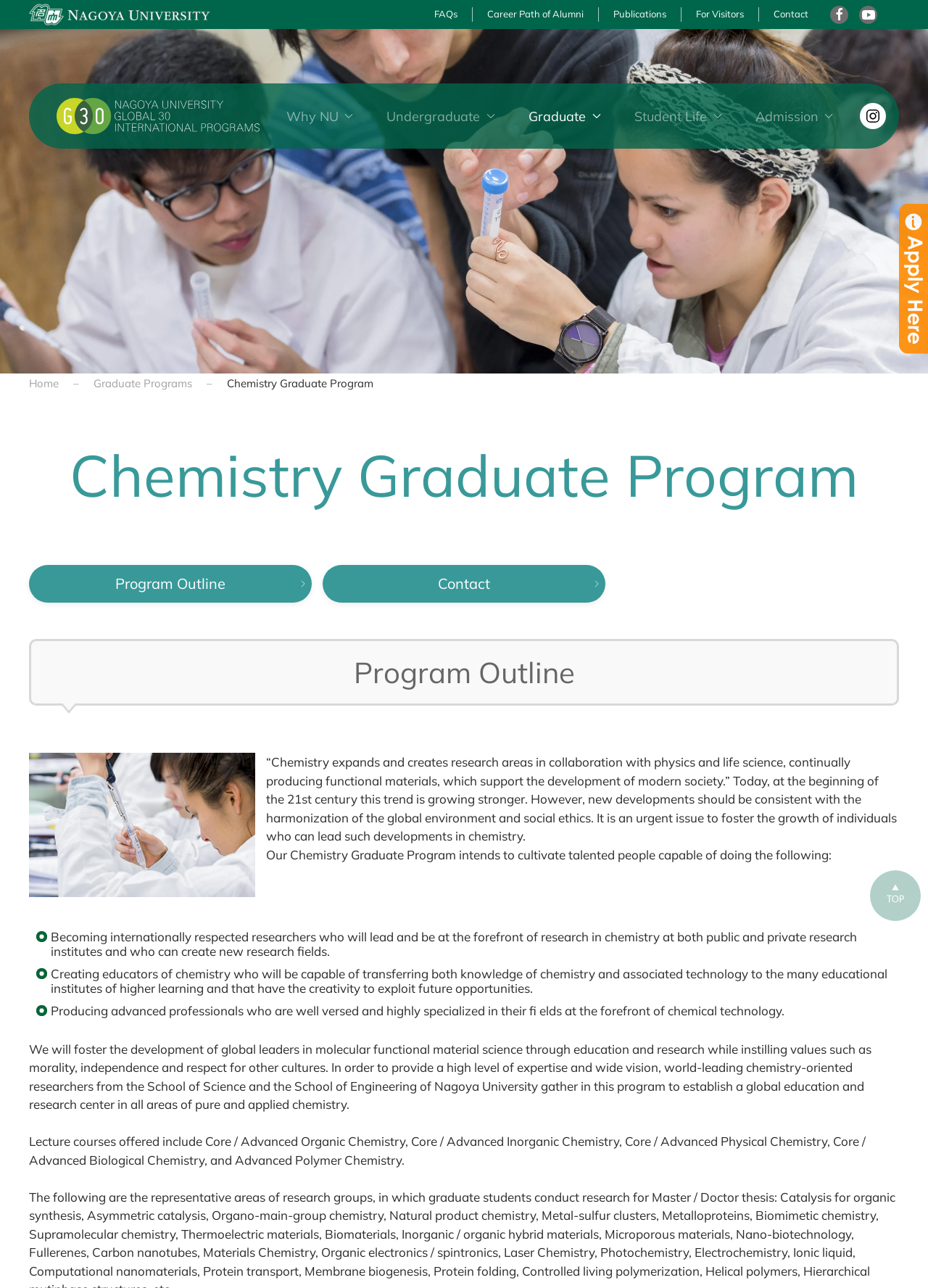Identify the bounding box of the UI component described as: "Skip to main content".

[0.035, 0.026, 0.16, 0.038]